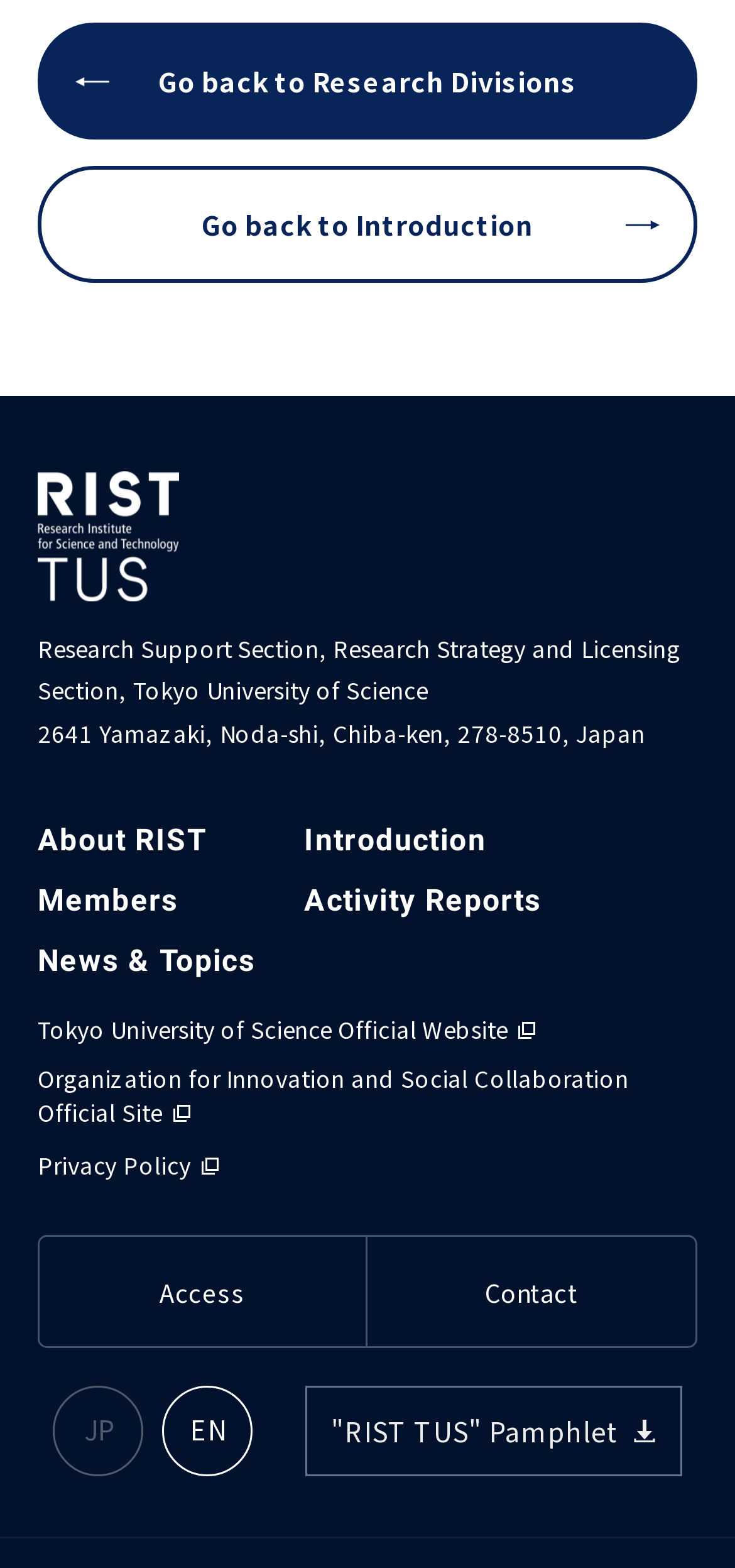Identify the bounding box for the UI element that is described as follows: "parent_node: Name: name="commenttitle"".

None